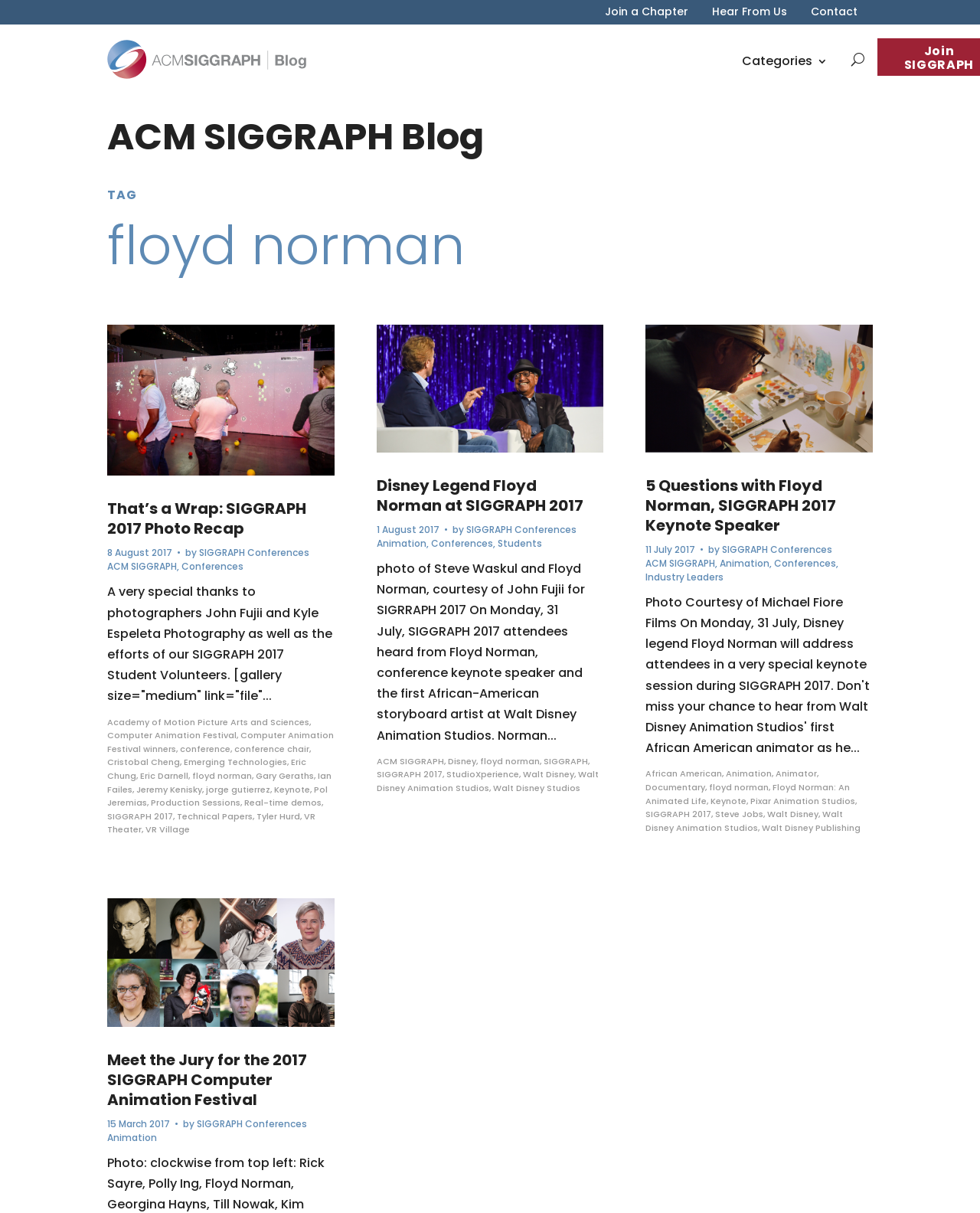Pinpoint the bounding box coordinates of the element that must be clicked to accomplish the following instruction: "Read the article about Floyd Norman's keynote speech". The coordinates should be in the format of four float numbers between 0 and 1, i.e., [left, top, right, bottom].

[0.384, 0.462, 0.597, 0.613]